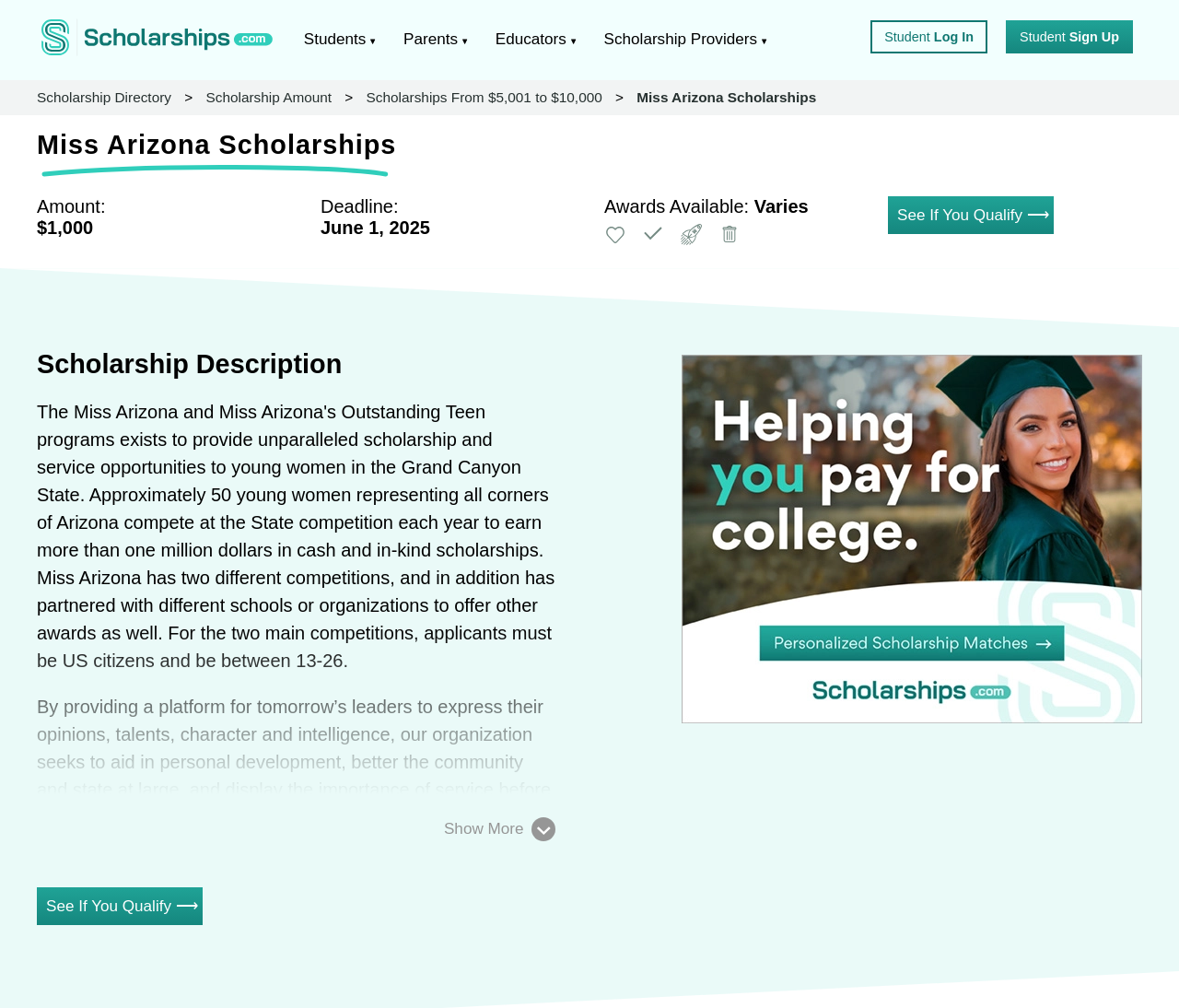Refer to the image and provide a thorough answer to this question:
What is the text on the link at the top-right corner of the page?

I found the answer by looking at the top-right corner of the page, where there are several links, and the first one says 'Student Log In'.